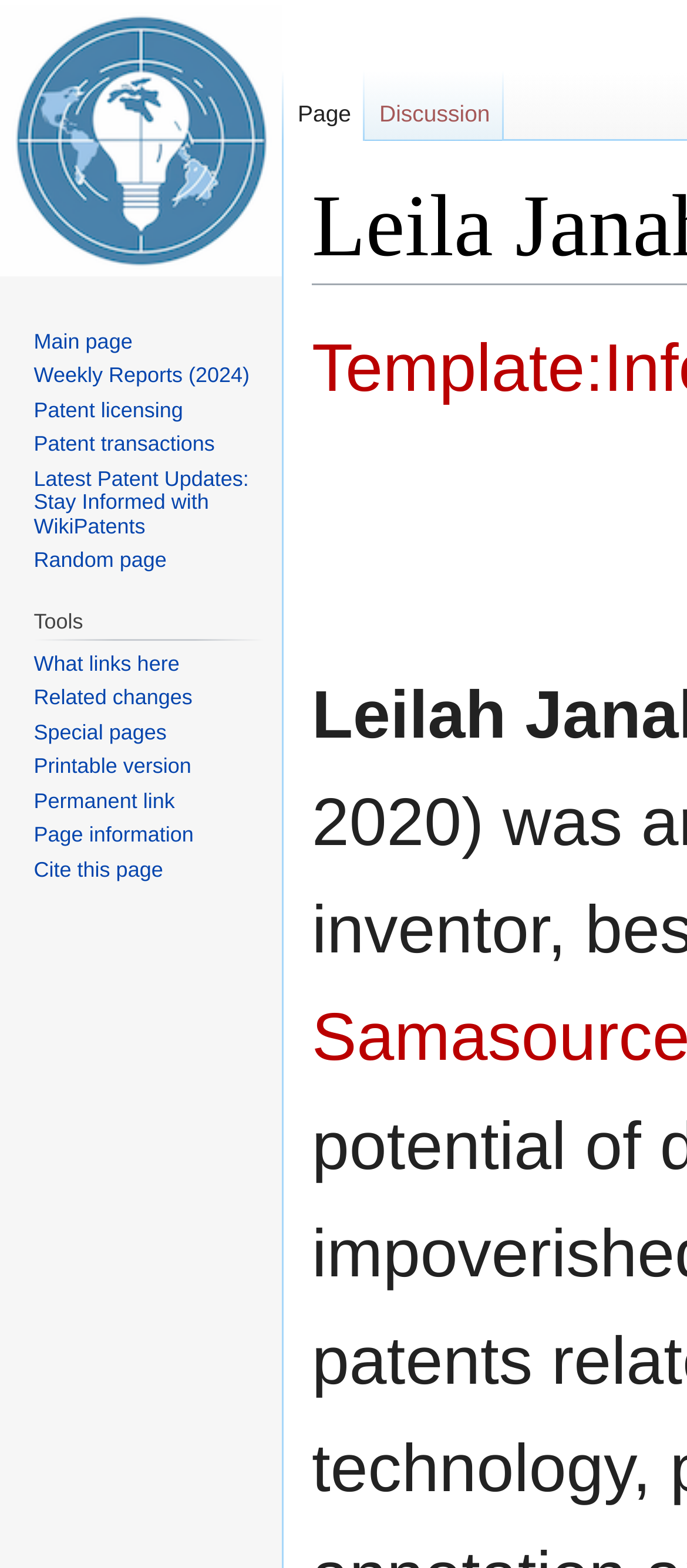Can you determine the bounding box coordinates of the area that needs to be clicked to fulfill the following instruction: "View the latest patent updates"?

[0.049, 0.297, 0.362, 0.343]